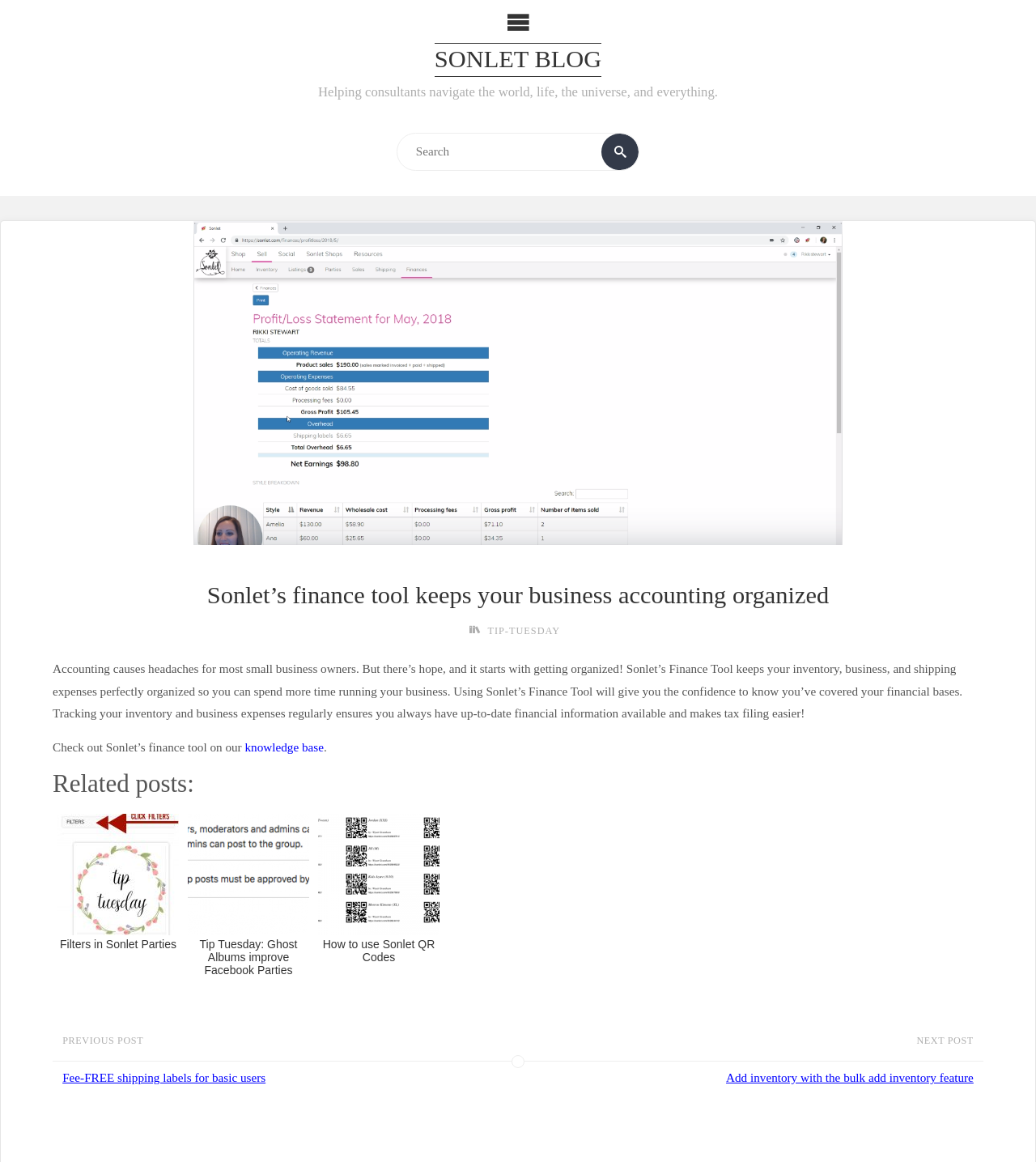Please determine and provide the text content of the webpage's heading.

Sonlet’s finance tool keeps your business accounting organized